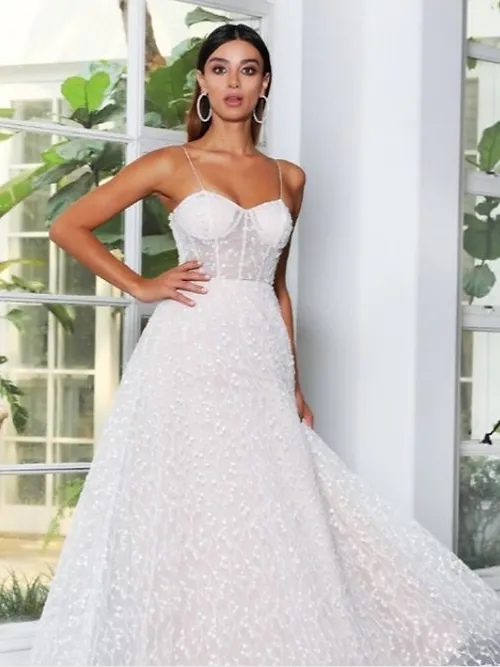Give a thorough caption of the image, focusing on all visible elements.

The image showcases a stunning wedding dress named "EmmaRose," characterized by its elegant design and modern silhouette. The dress features a delicate spangled embellished tulle, beautifully complemented by an A-line skirt that flows gracefully. The exposed corset bodice adds a touch of sophistication and detail, setting it apart from traditional wedding styles. The model poses confidently in the dress, with soft lighting illuminating the intricate embellishments and creating a romantic atmosphere. This gown is designed for those seeking an affordable yet exquisite option for their special day, with a contemporary feel that suits a modern fairytale wedding.